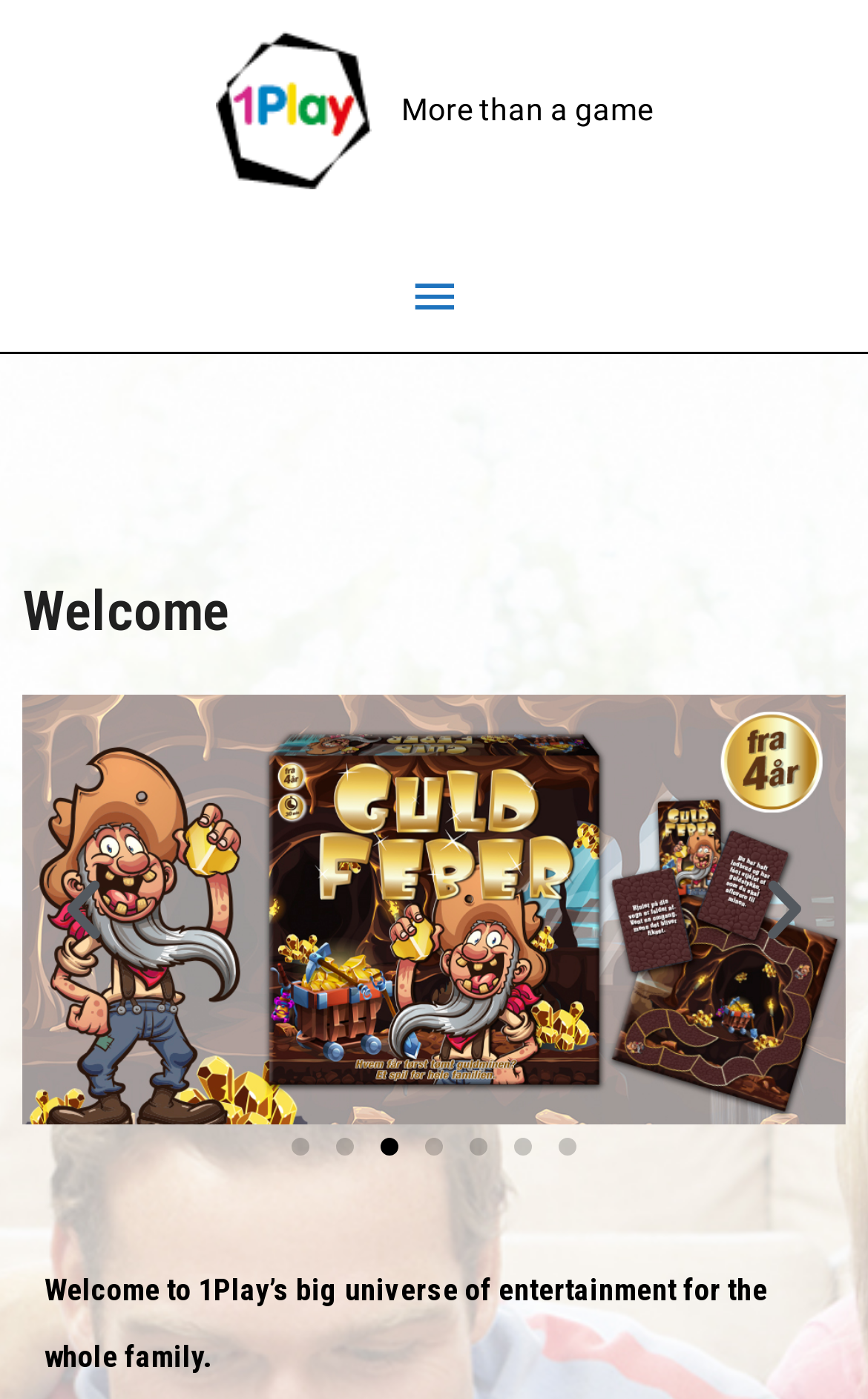What type of content is available on 1Play?
Could you give a comprehensive explanation in response to this question?

The webpage mentions that 1Play offers a 'big universe of entertainment for the whole family', suggesting that the platform provides games and other forms of entertainment for users of all ages.